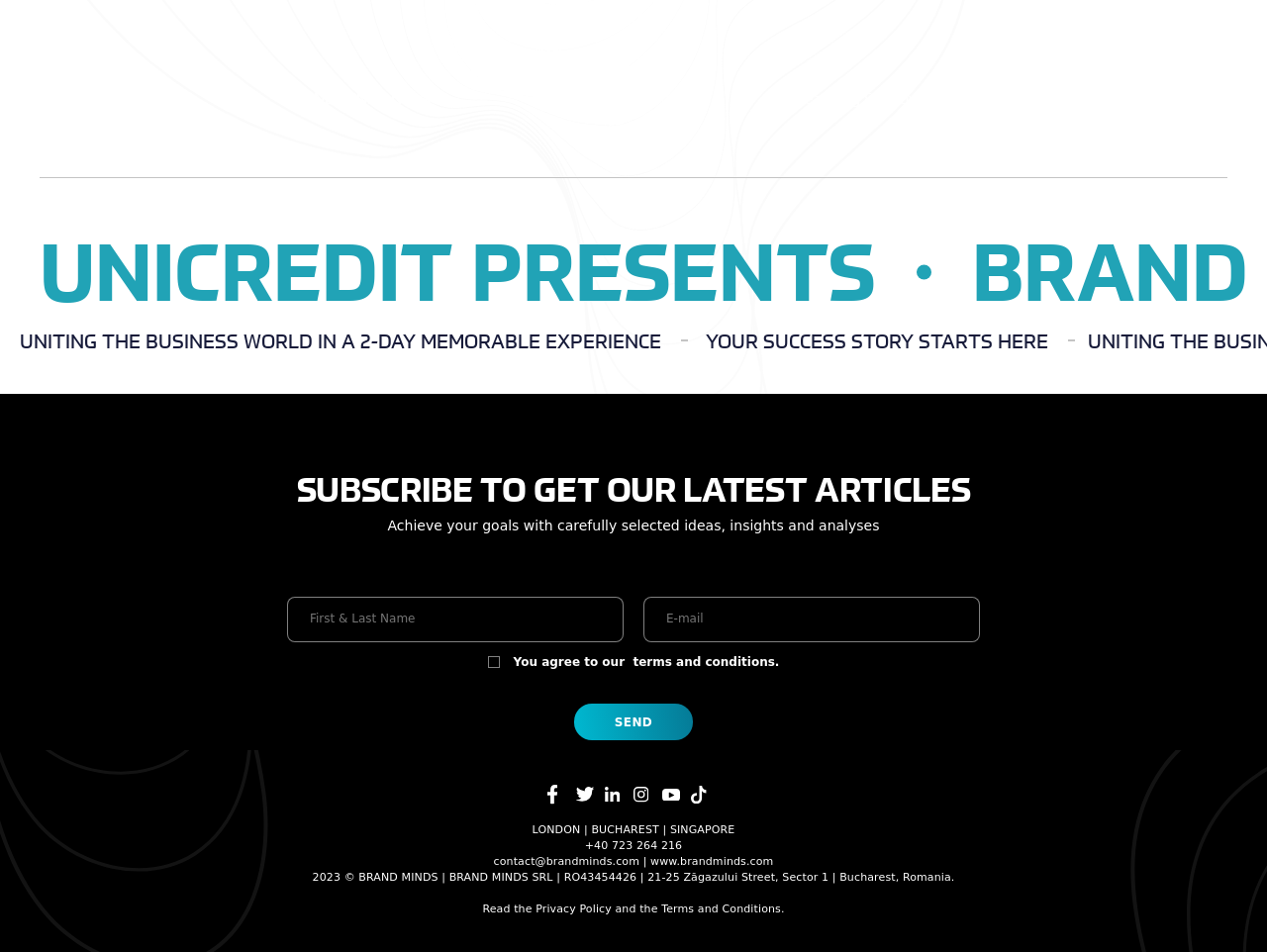Answer the question briefly using a single word or phrase: 
What is the event presented by UniCredit?

2-day memorable experience